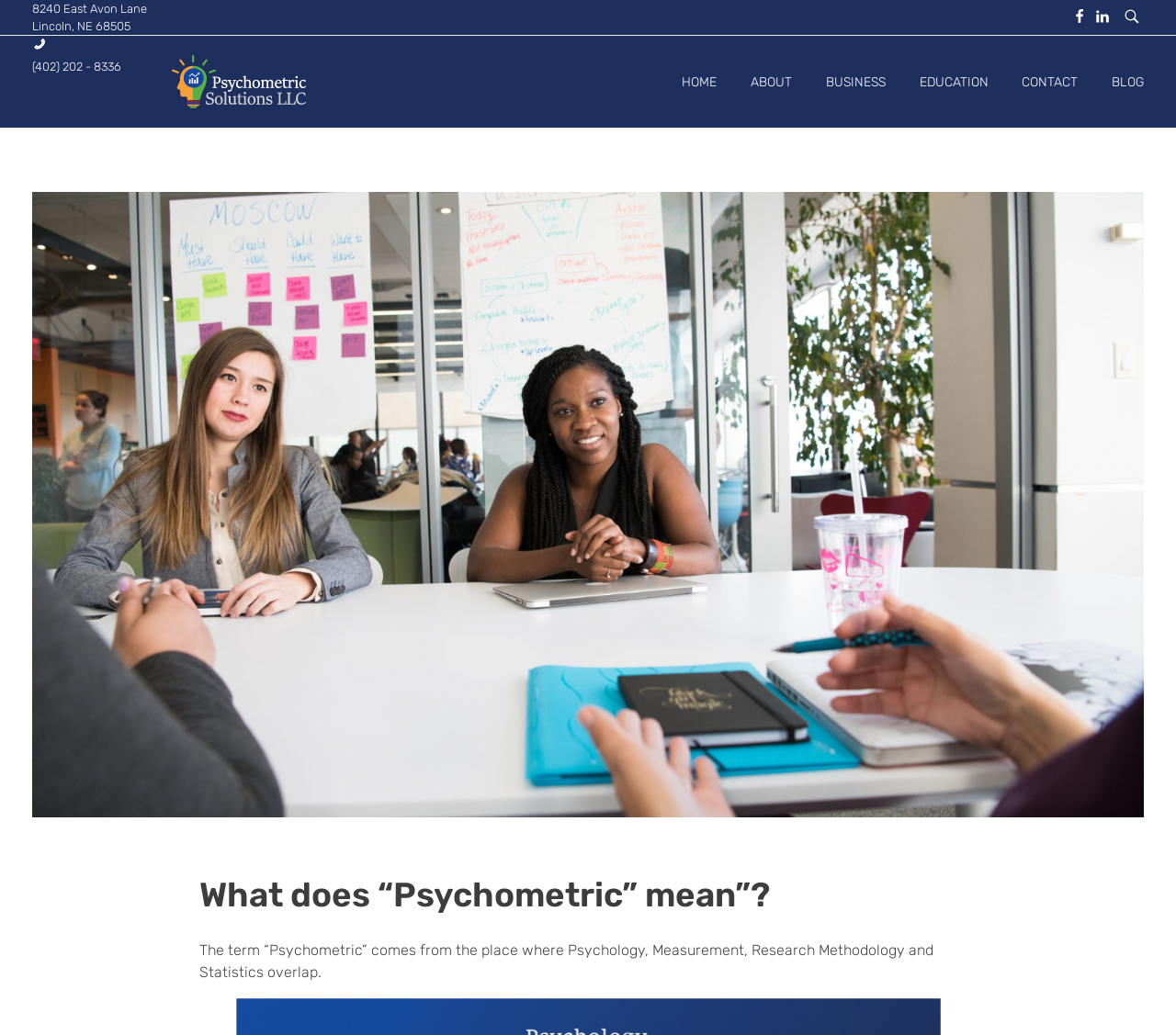With reference to the screenshot, provide a detailed response to the question below:
What is the phone number of Psychometric Solutions?

I found the phone number by looking at the top section of the webpage, where the company's contact information is displayed. The phone number is written below the address.